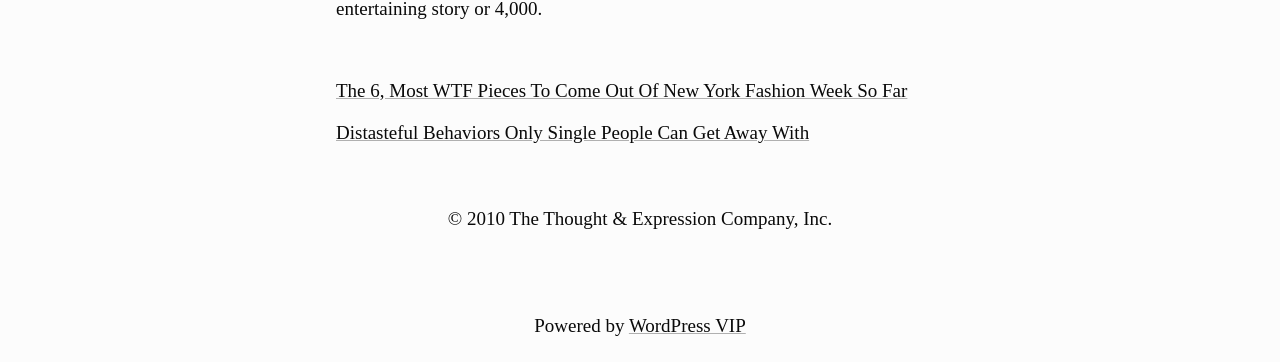What is the copyright year of the website?
Based on the content of the image, thoroughly explain and answer the question.

In the complementary section, I found a static text element with the content '© 2010 The Thought & Expression Company, Inc.', which indicates the copyright year of the website.